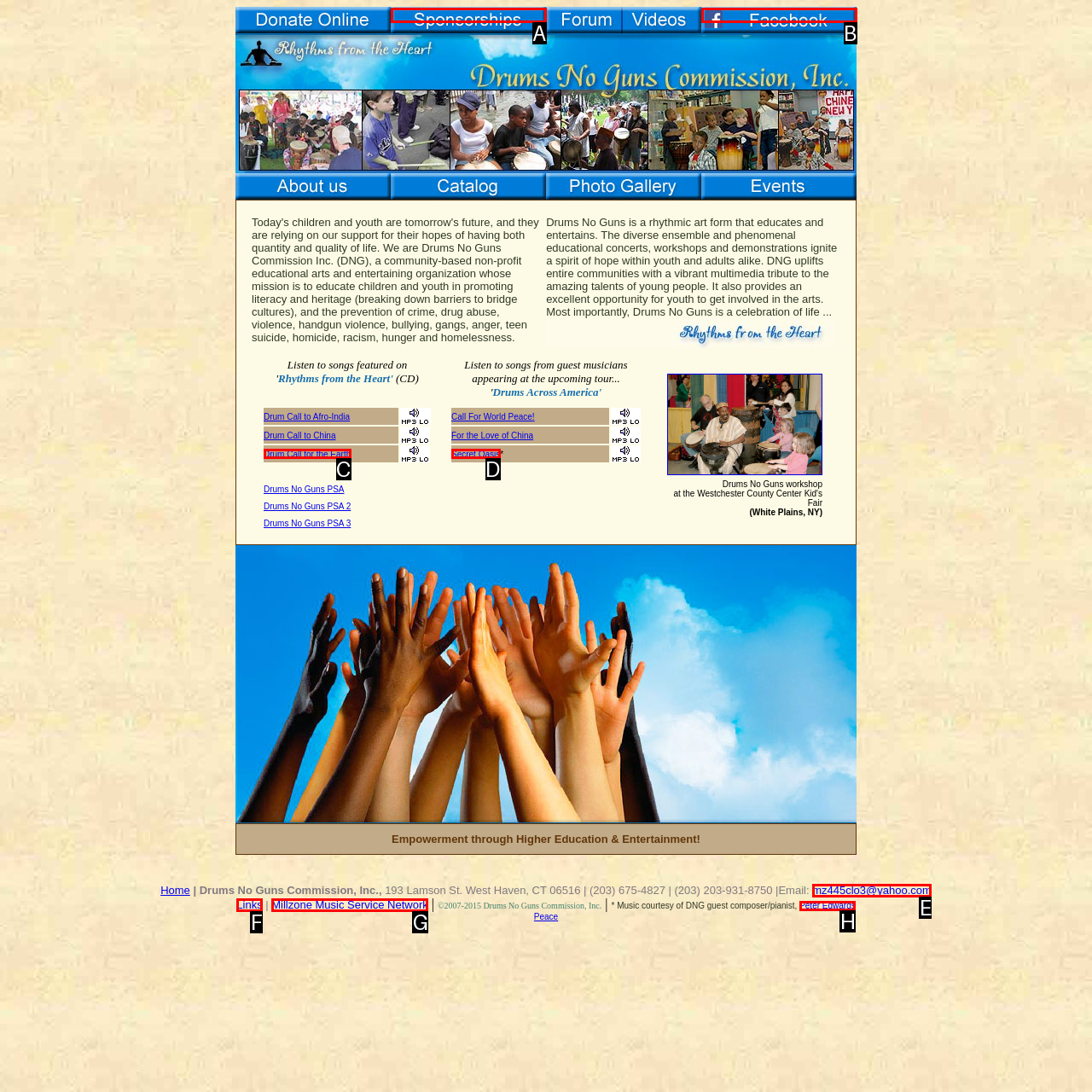Find the option that matches this description: Peter Edwards
Provide the matching option's letter directly.

H